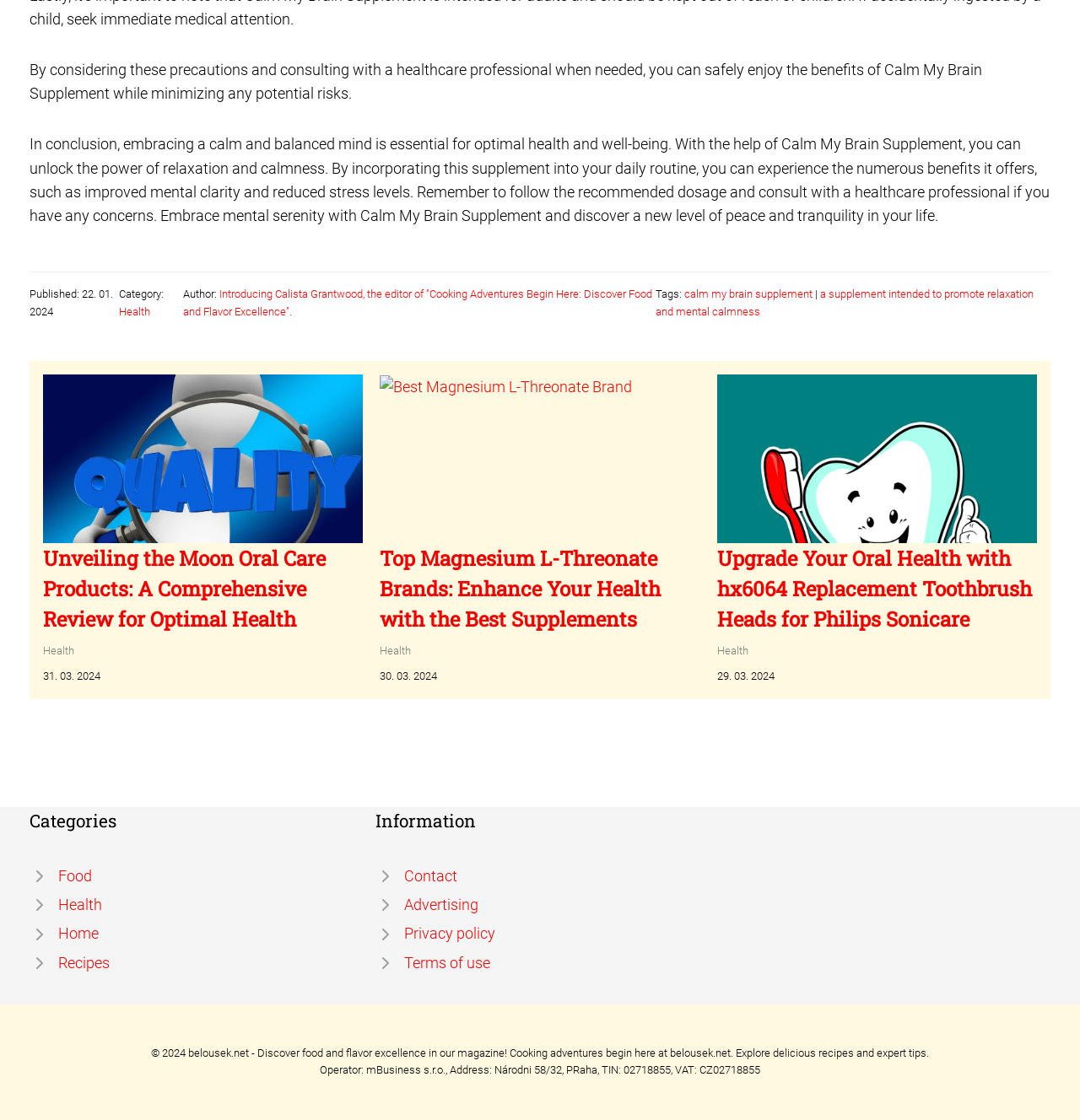What is the date of publication of the article 'Top Magnesium L-Threonate Brands: Enhance Your Health with the Best Supplements'?
Provide an in-depth answer to the question, covering all aspects.

The date of publication of the article 'Top Magnesium L-Threonate Brands: Enhance Your Health with the Best Supplements' is mentioned as '30. 03. 2024' below the article title.